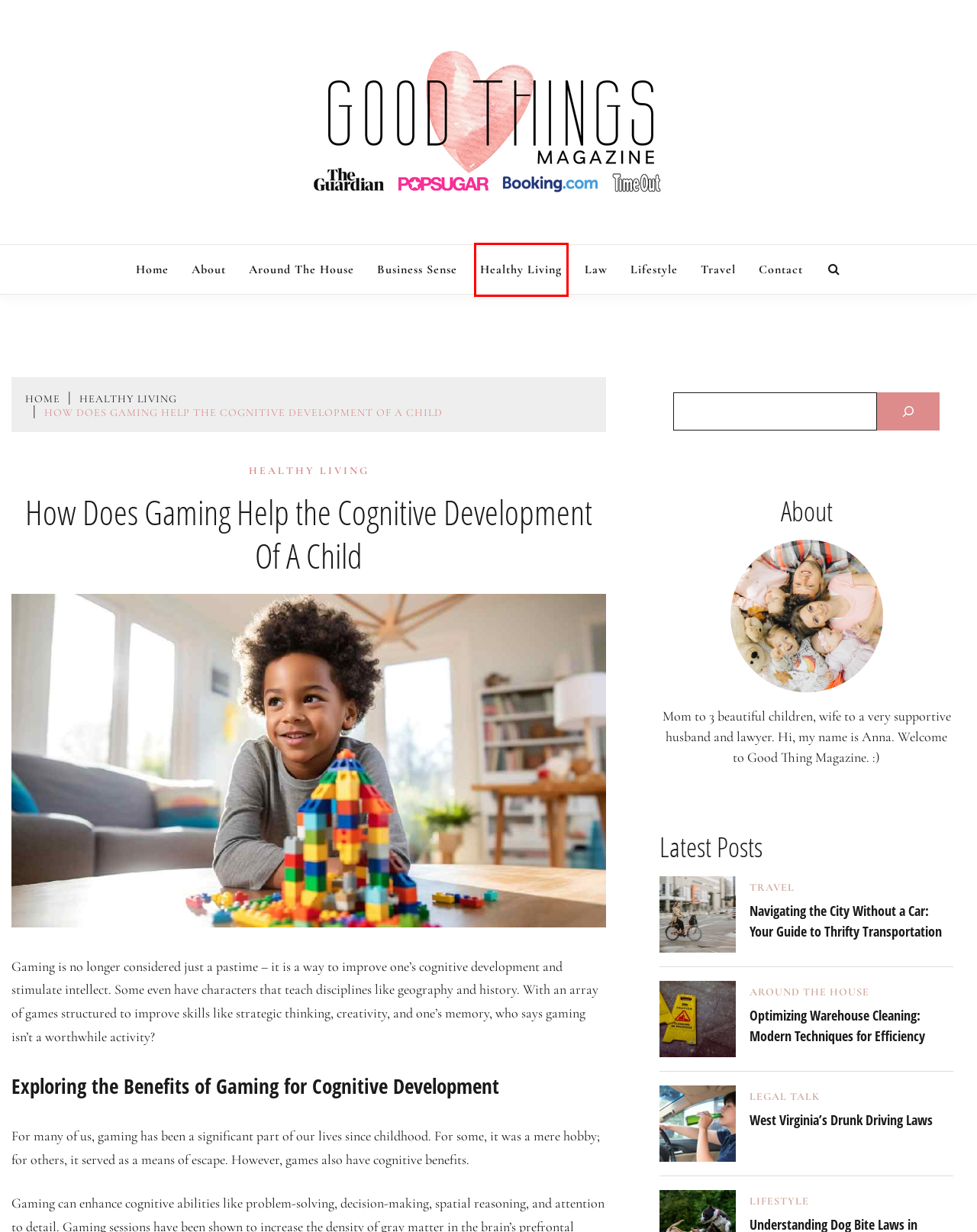Examine the screenshot of a webpage with a red bounding box around a specific UI element. Identify which webpage description best matches the new webpage that appears after clicking the element in the red bounding box. Here are the candidates:
A. Healthy Living Archives - Good Things Magazine
B. Legal Talk Archives - Good Things Magazine
C. Navigating the City Without a Car: Your Guide to Thrifty Transportation - Good Things Magazine
D. Contact - Good Things Magazine
E. Optimizing Warehouse Cleaning: Modern Techniques for Efficiency - Good Things Magazine
F. Travel Archives - Good Things Magazine
G. West Virginia’s Drunk Driving Laws - Good Things Magazine
H. Around the House Archives - Good Things Magazine

A